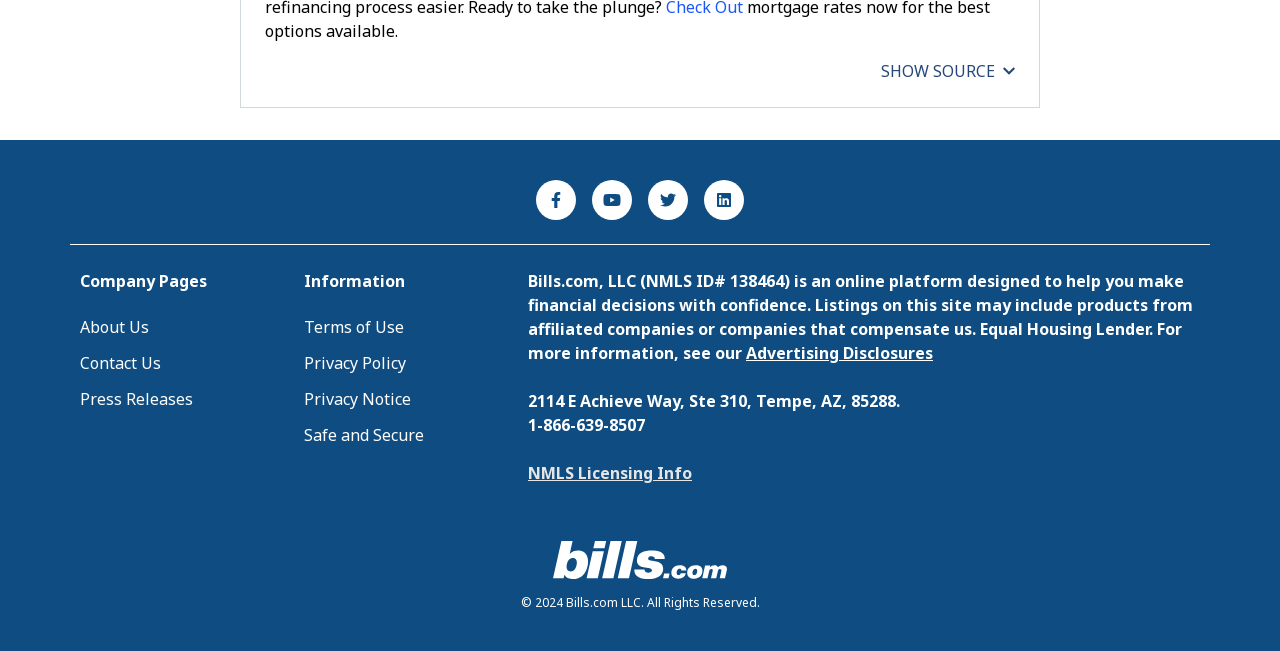Could you indicate the bounding box coordinates of the region to click in order to complete this instruction: "Click the SHOW SOURCE button".

[0.688, 0.092, 0.777, 0.126]